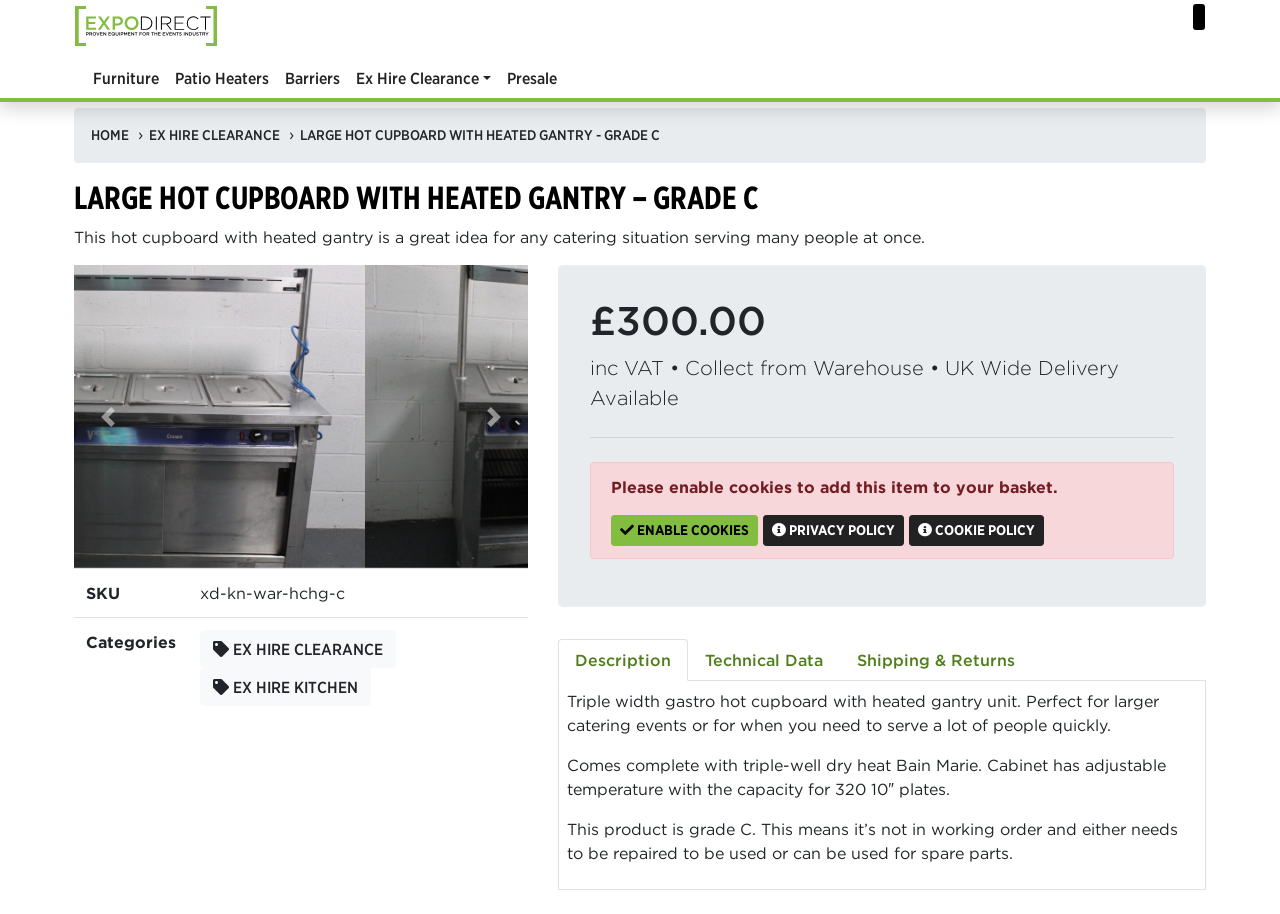Identify the bounding box coordinates for the region to click in order to carry out this instruction: "View projects". Provide the coordinates using four float numbers between 0 and 1, formatted as [left, top, right, bottom].

None